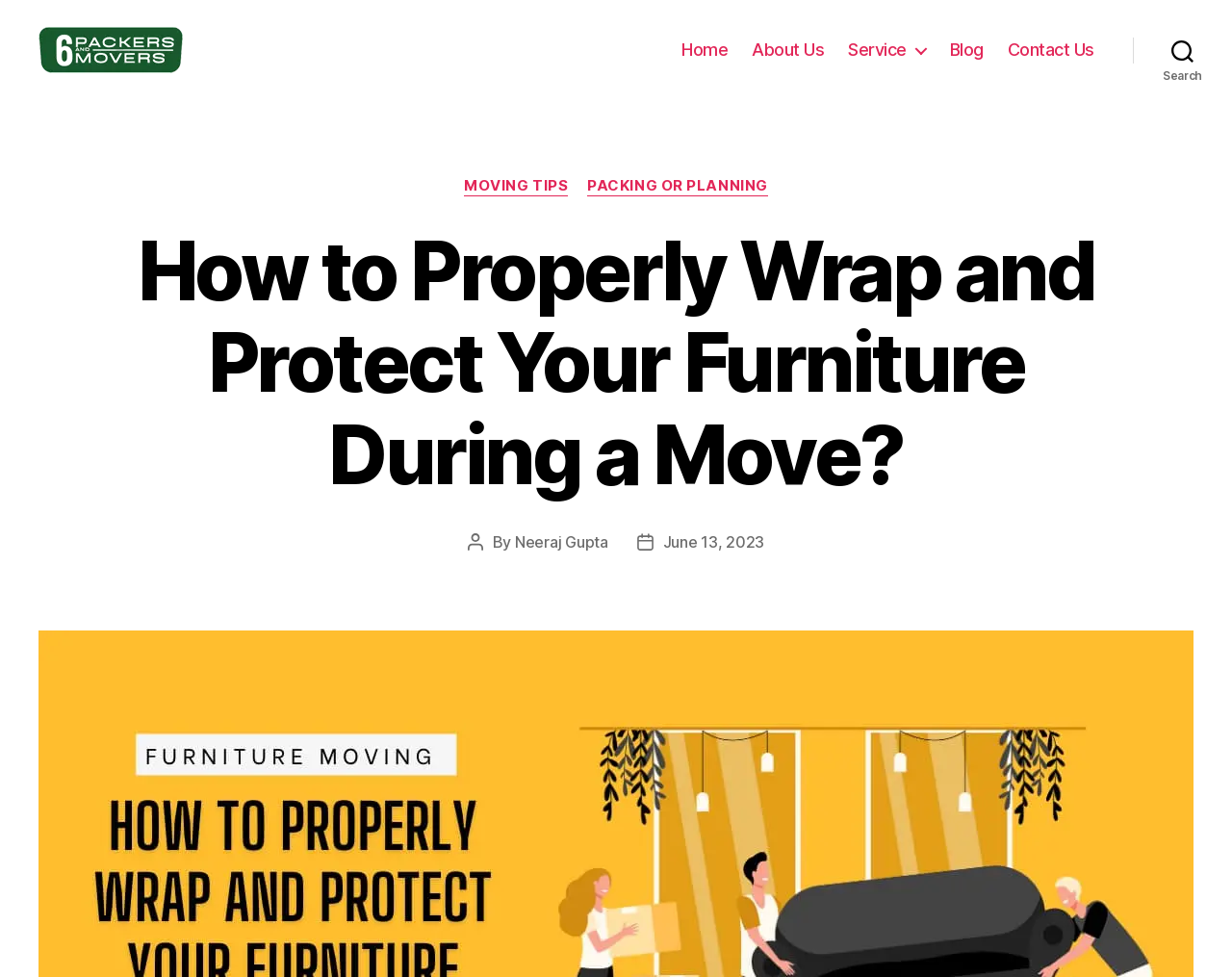Who is the author of the post?
Using the visual information, reply with a single word or short phrase.

Neeraj Gupta